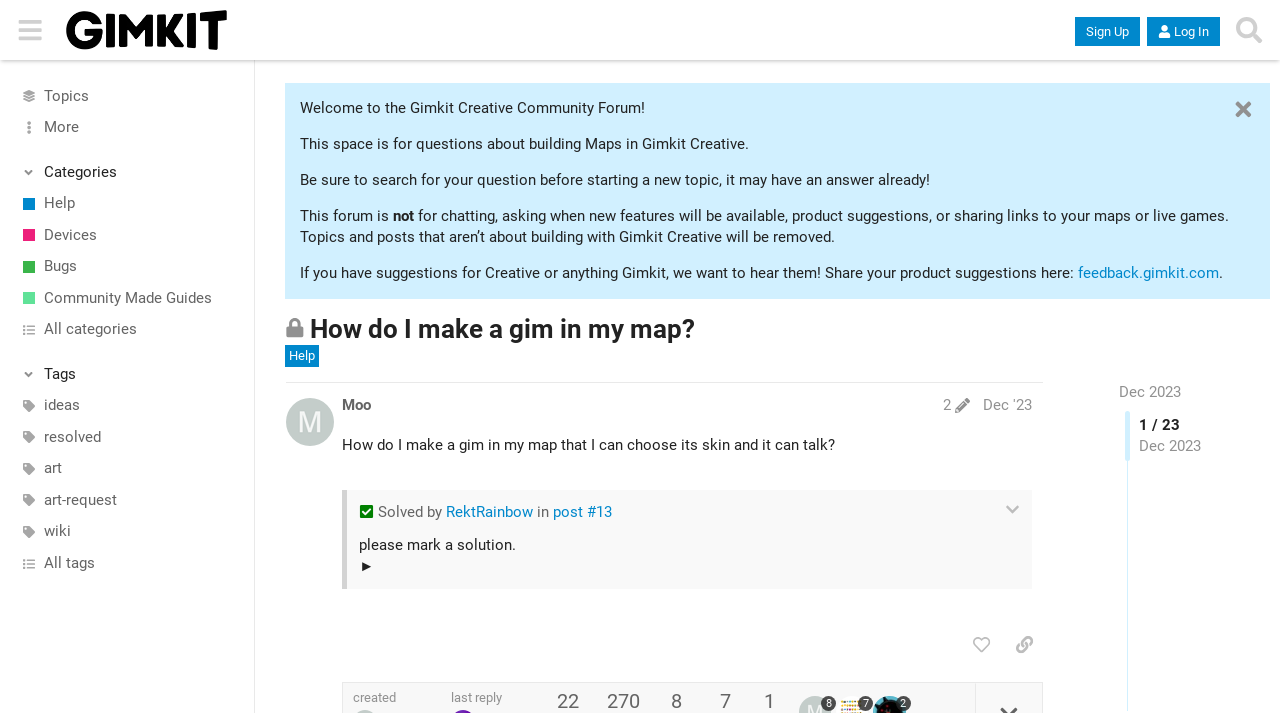Please provide the bounding box coordinates for the element that needs to be clicked to perform the following instruction: "Click on the 'Foodie' link". The coordinates should be given as four float numbers between 0 and 1, i.e., [left, top, right, bottom].

None